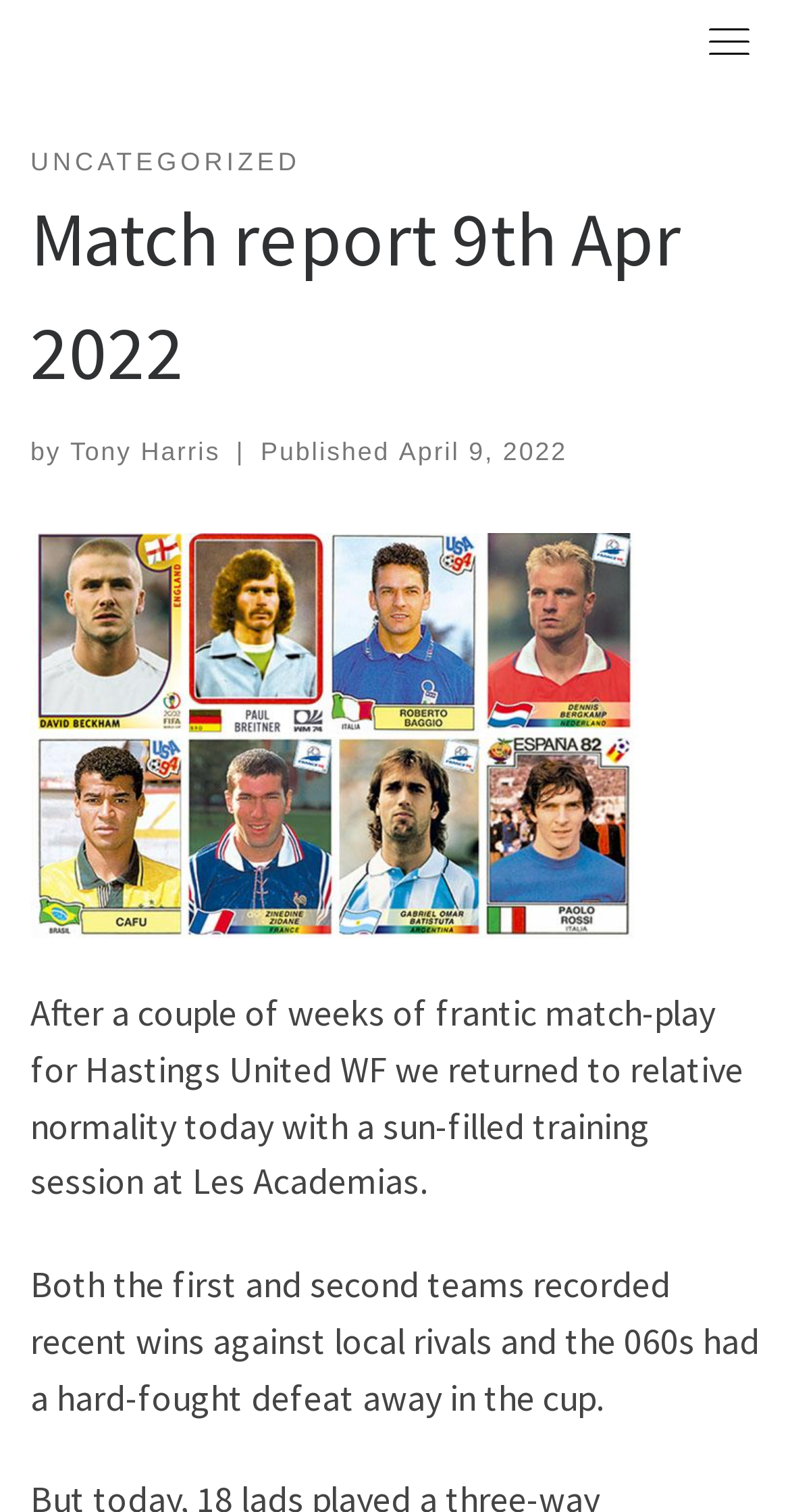Could you identify the text that serves as the heading for this webpage?

Match report 9th Apr 2022